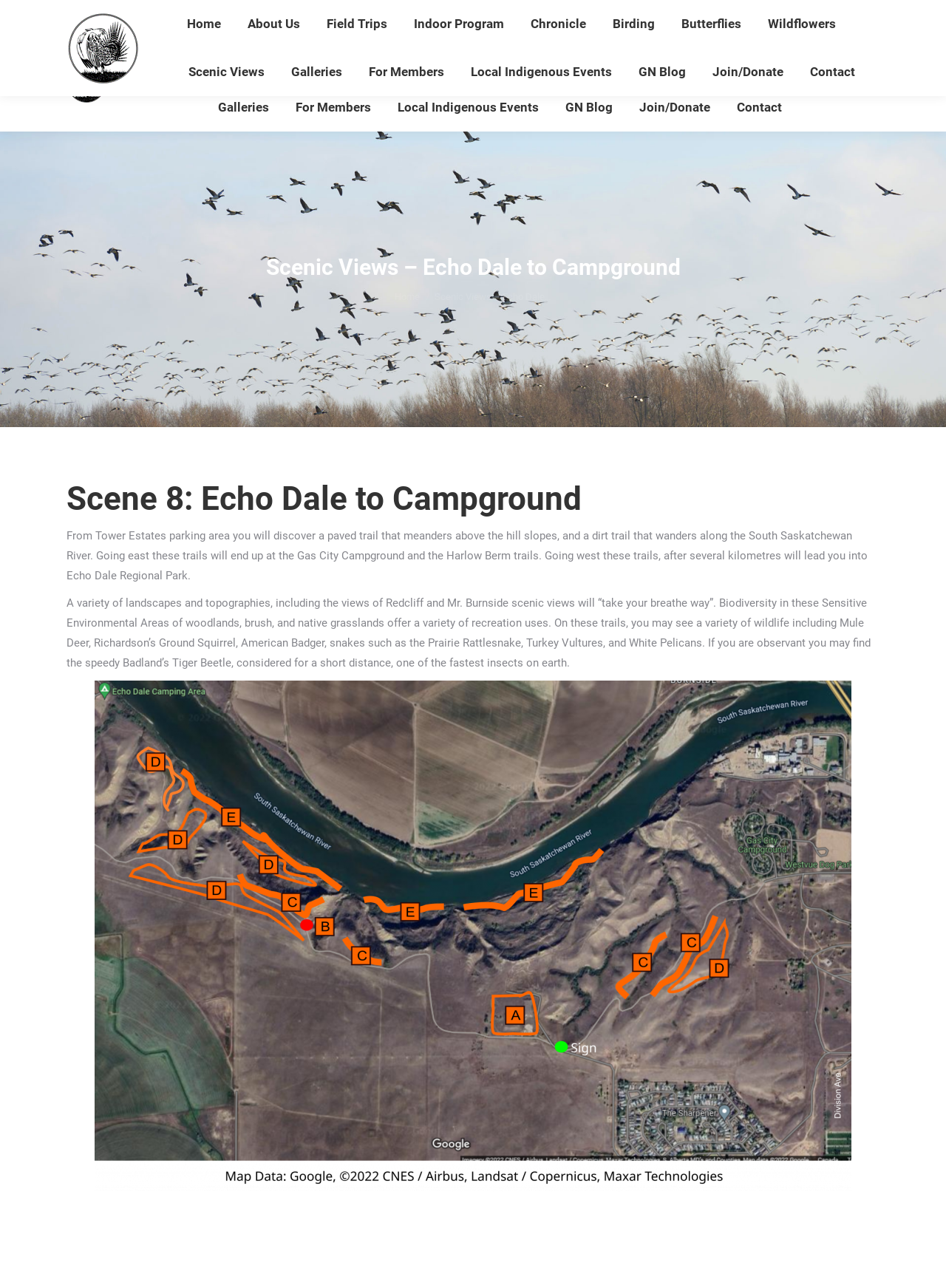Determine the bounding box coordinates of the region to click in order to accomplish the following instruction: "Go to home page". Provide the coordinates as four float numbers between 0 and 1, specifically [left, top, right, bottom].

[0.117, 0.038, 0.16, 0.055]